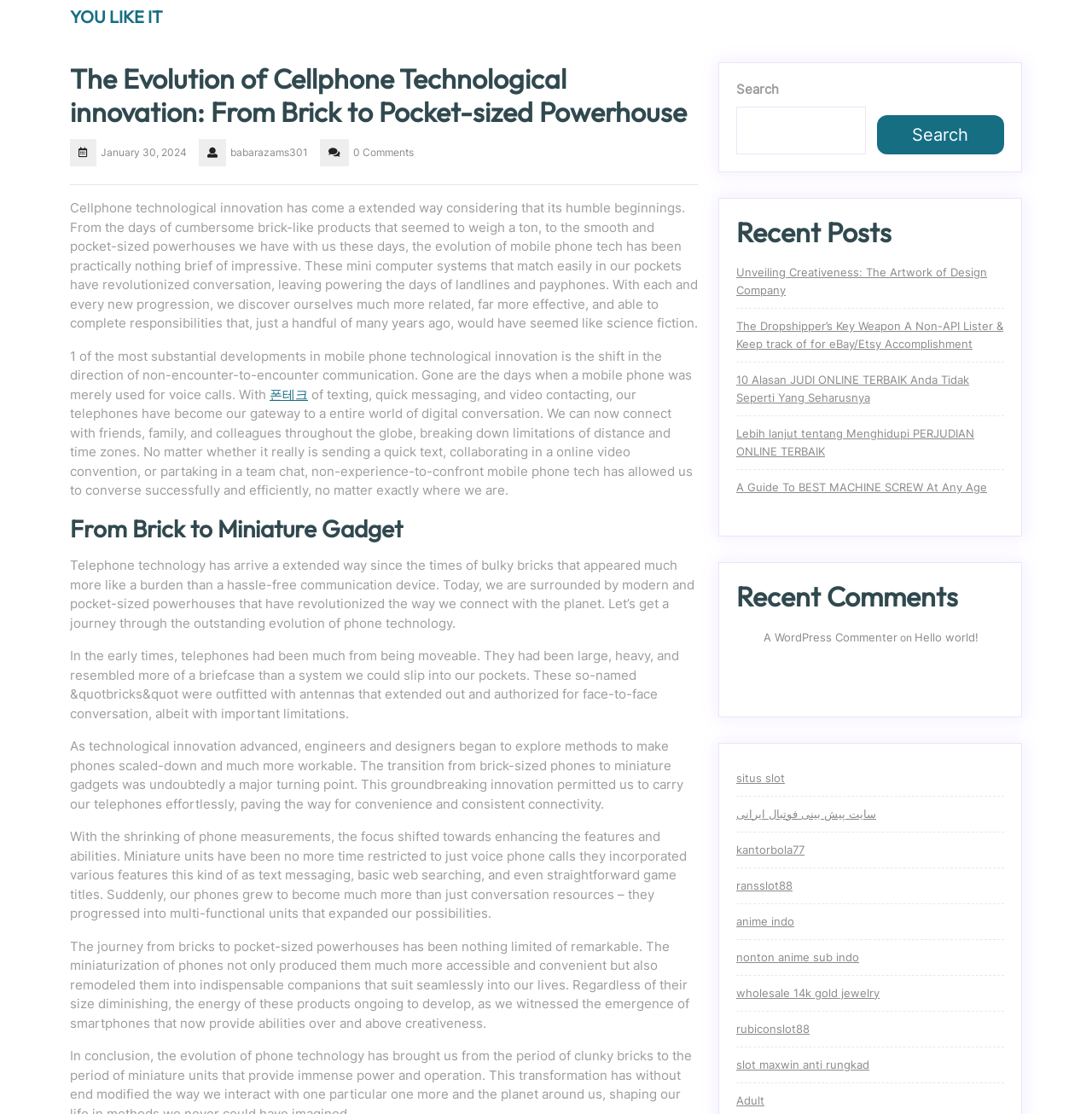What is the author of the article?
Offer a detailed and full explanation in response to the question.

The author of the article can be found in the section above the article content, where it says 'babarazams301'.